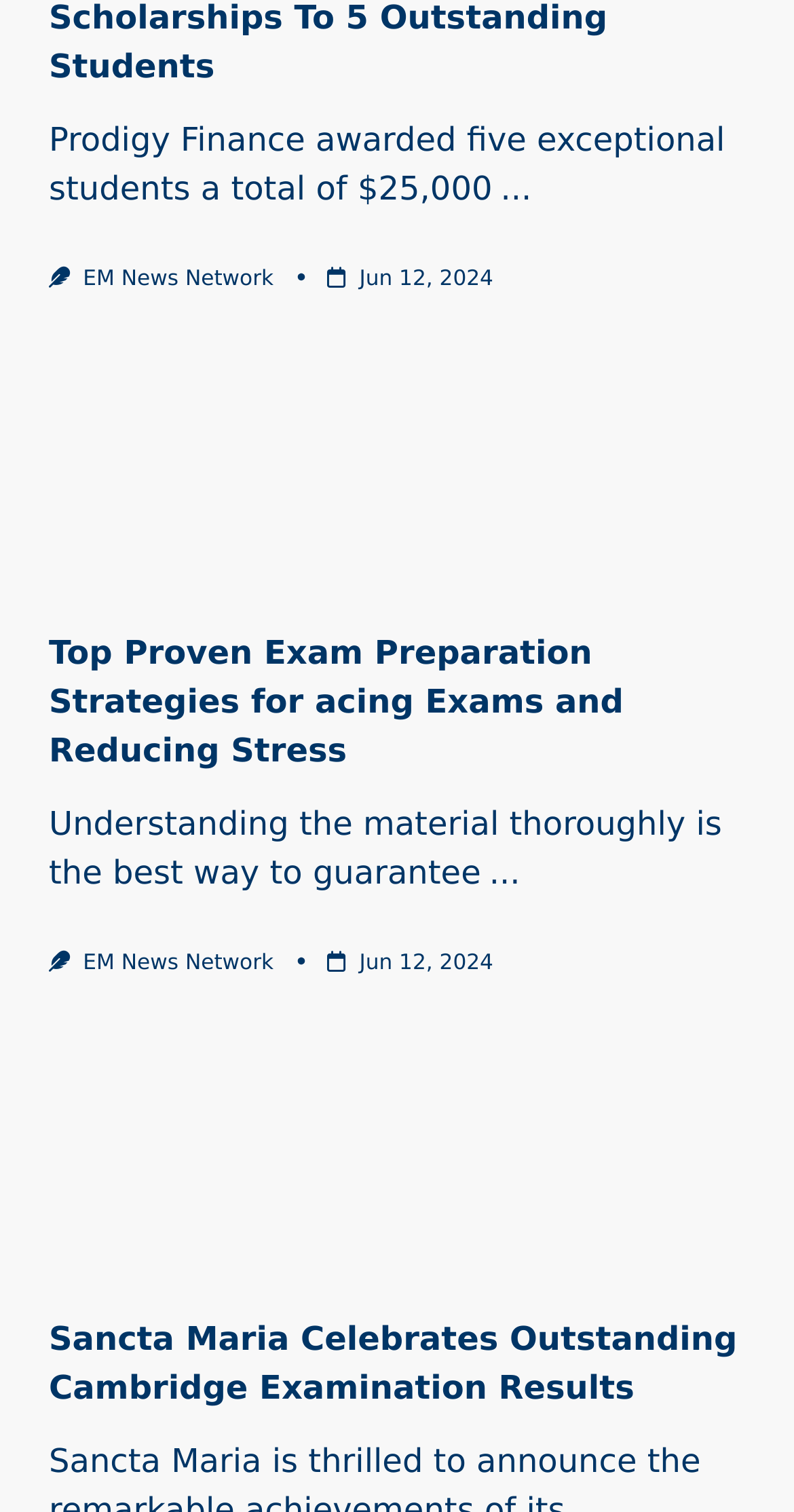Provide the bounding box coordinates of the HTML element this sentence describes: "Jun 12, 2024Jun 12, 2024".

[0.453, 0.176, 0.621, 0.192]